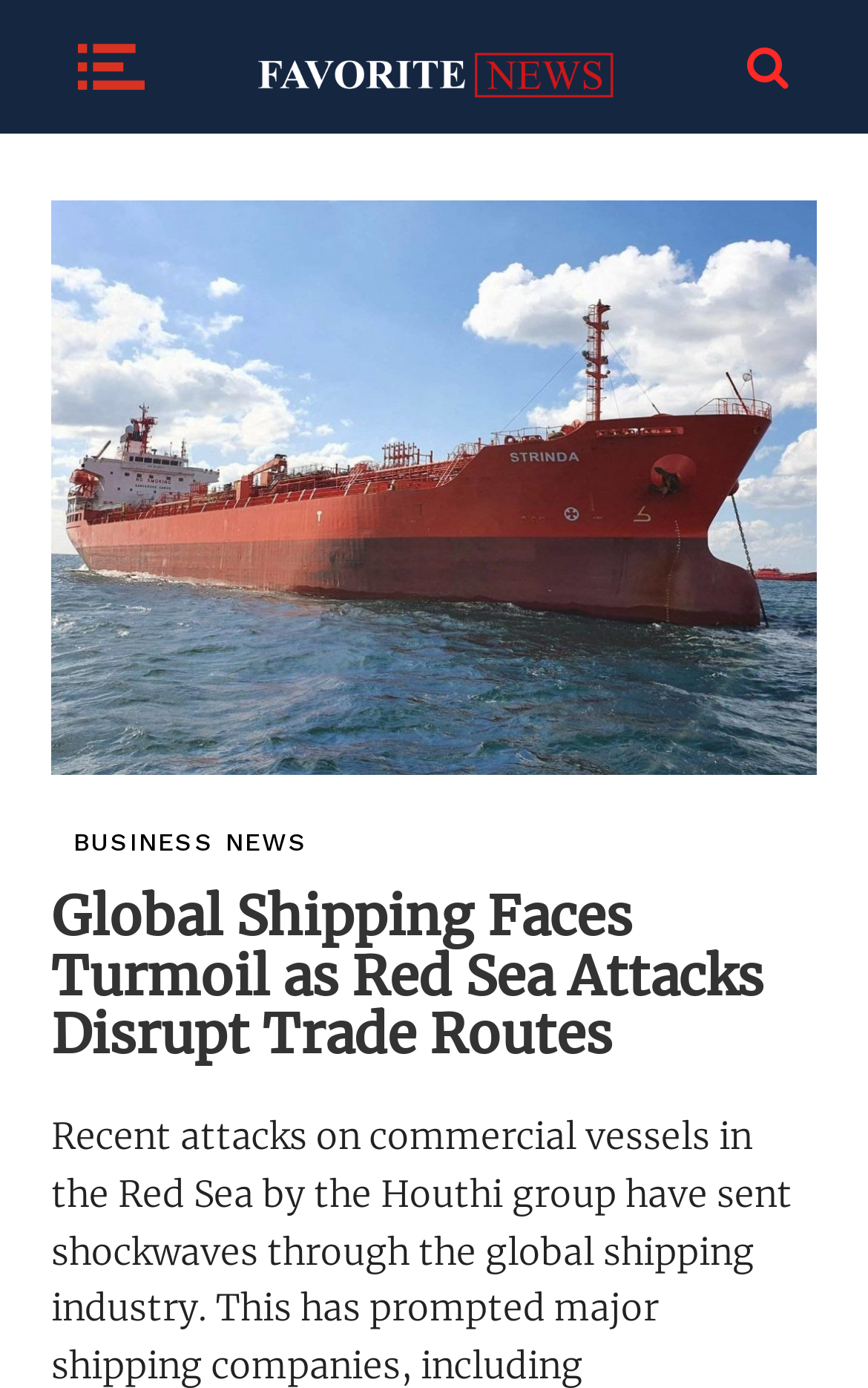Identify the bounding box for the given UI element using the description provided. Coordinates should be in the format (top-left x, top-left y, bottom-right x, bottom-right y) and must be between 0 and 1. Here is the description: parent_node: Favorite News

[0.294, 0.071, 0.706, 0.103]